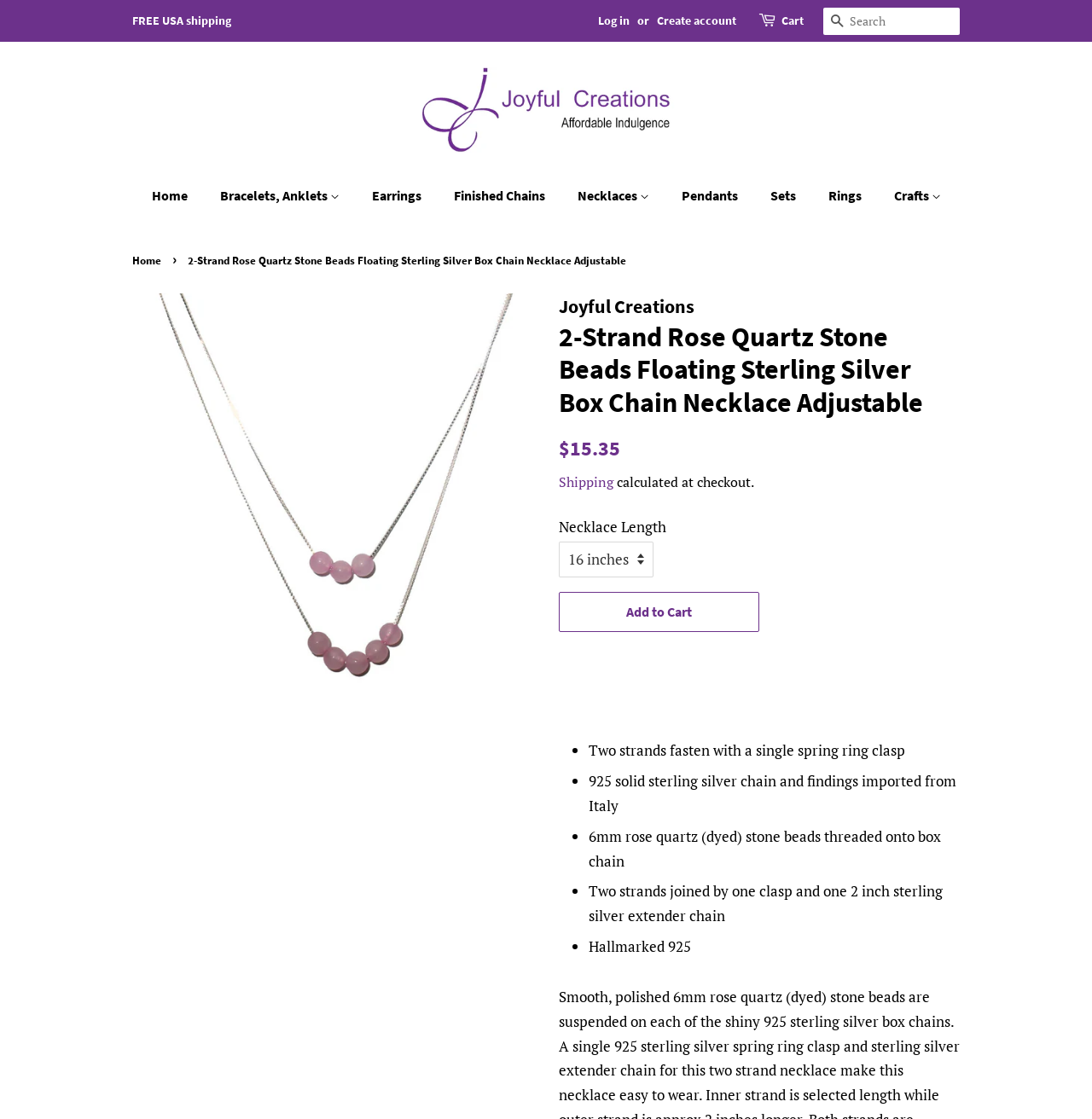Identify the bounding box coordinates for the region of the element that should be clicked to carry out the instruction: "Log in". The bounding box coordinates should be four float numbers between 0 and 1, i.e., [left, top, right, bottom].

[0.548, 0.011, 0.577, 0.025]